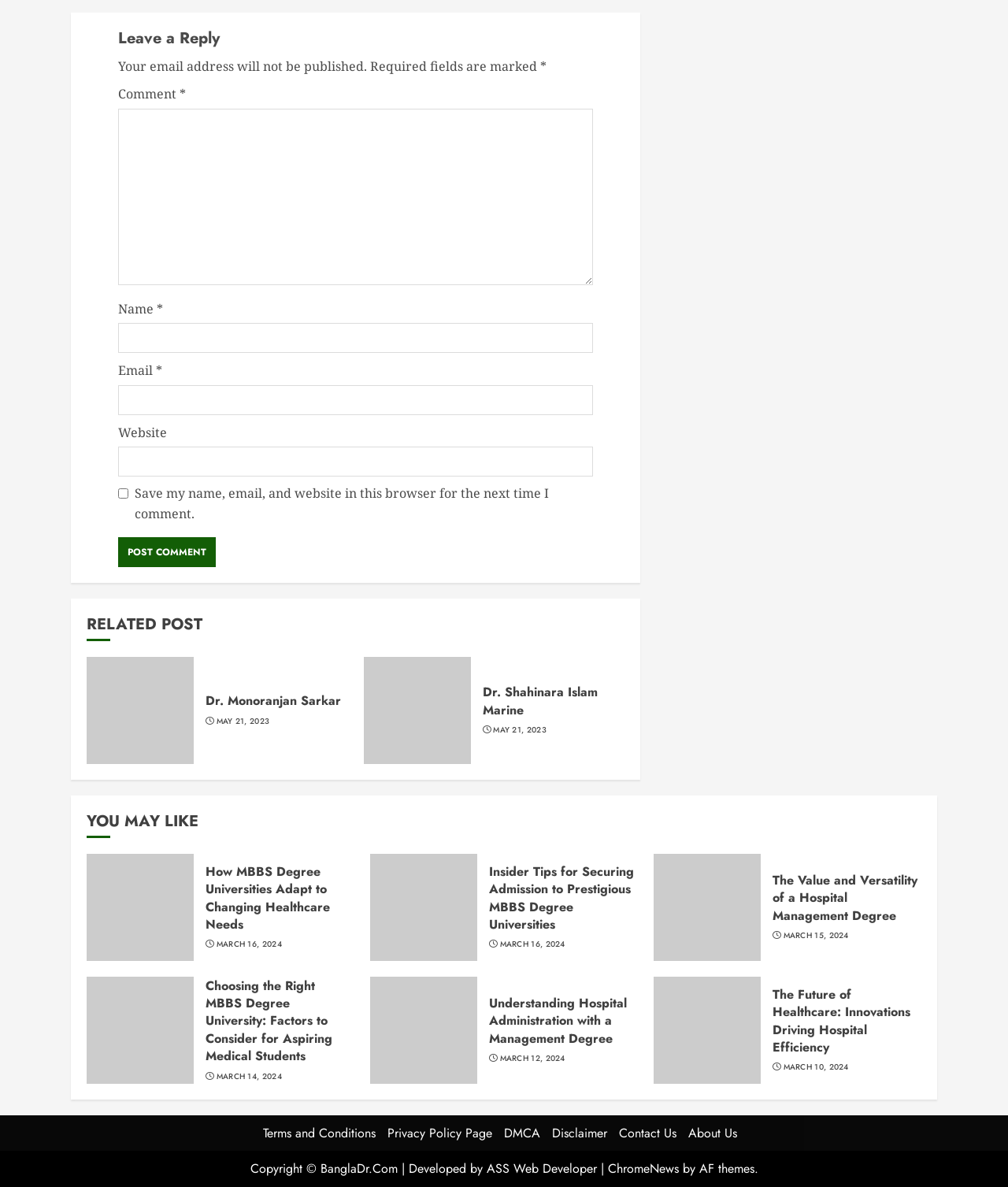Identify the bounding box coordinates for the region of the element that should be clicked to carry out the instruction: "Contact us". The bounding box coordinates should be four float numbers between 0 and 1, i.e., [left, top, right, bottom].

[0.614, 0.947, 0.671, 0.962]